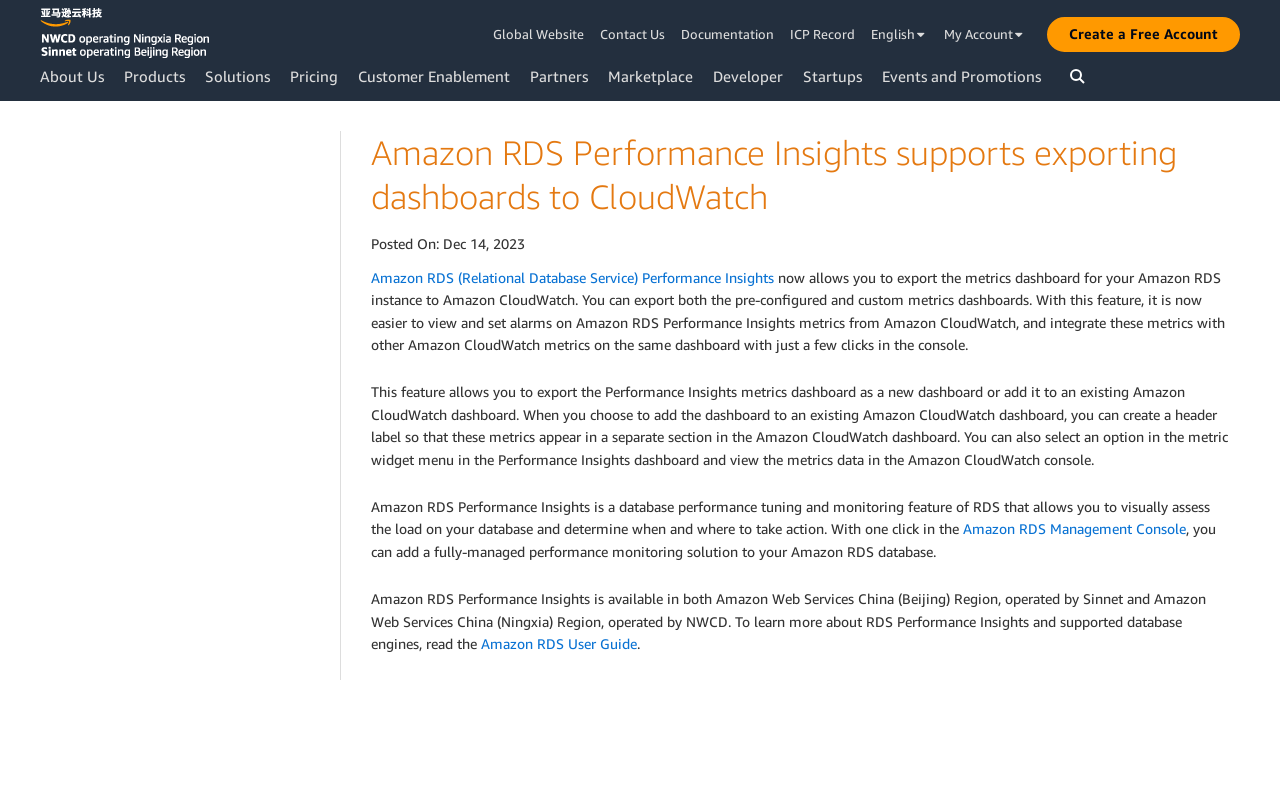What can I do with the metrics dashboard in Amazon RDS Performance Insights?
Craft a detailed and extensive response to the question.

I found this answer by reading the text on the webpage, which states 'You can export the metrics dashboard for your Amazon RDS instance to Amazon CloudWatch.' This text explains one of the actions that can be taken with the metrics dashboard.